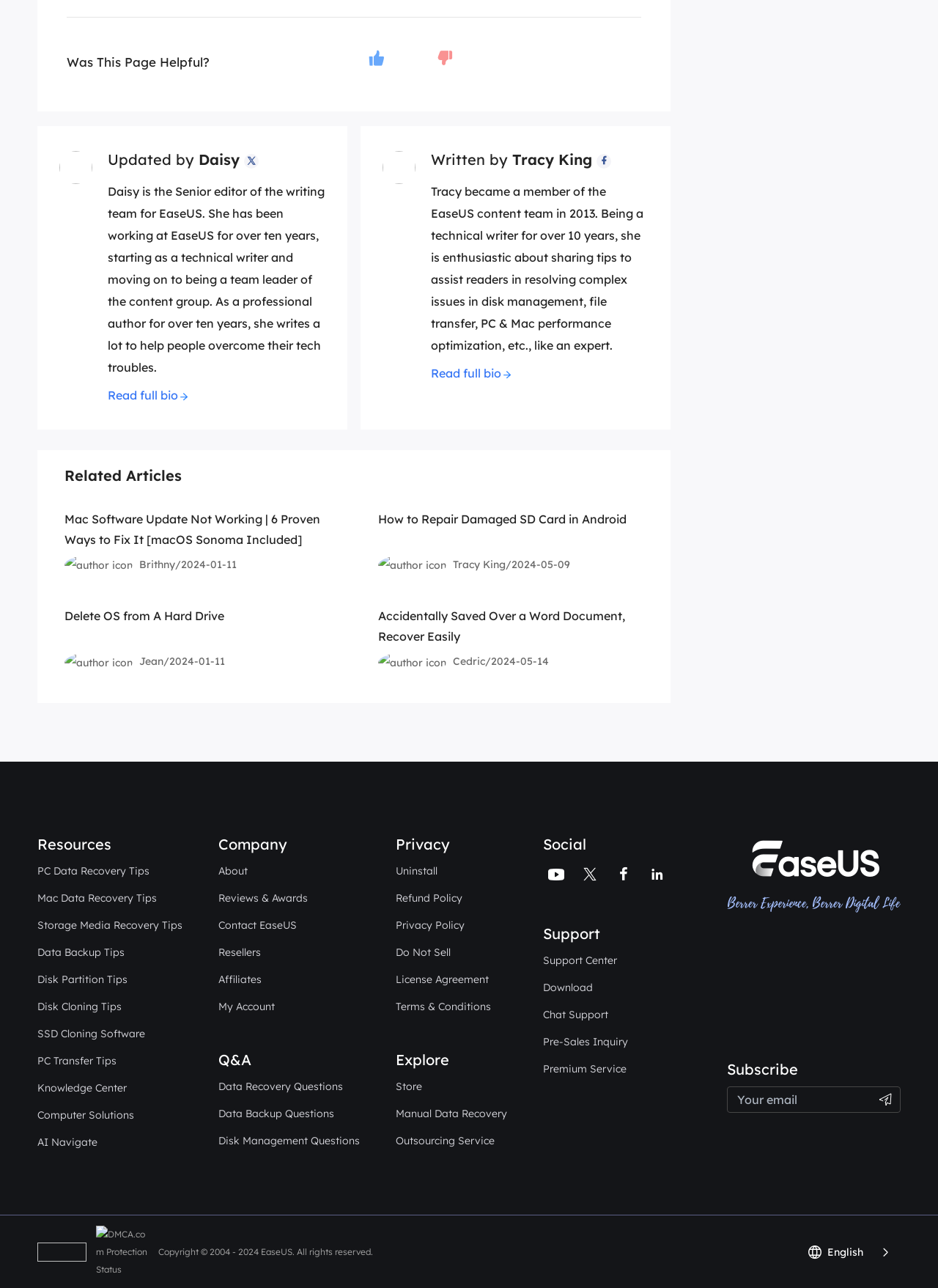Use a single word or phrase to answer this question: 
What is the topic of the article written by Tracy King?

Disk management